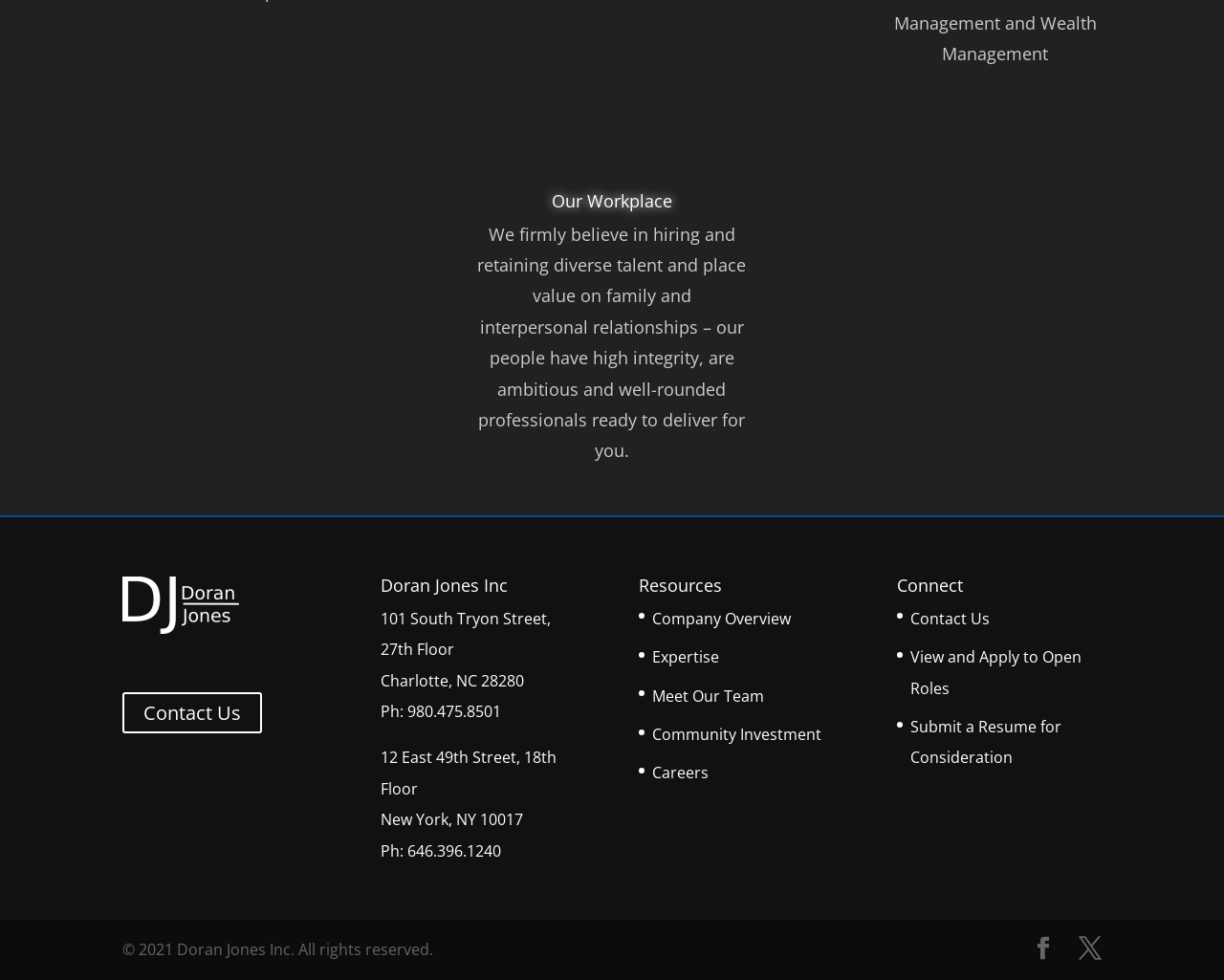Can you specify the bounding box coordinates for the region that should be clicked to fulfill this instruction: "Submit a resume for consideration".

[0.744, 0.731, 0.867, 0.784]